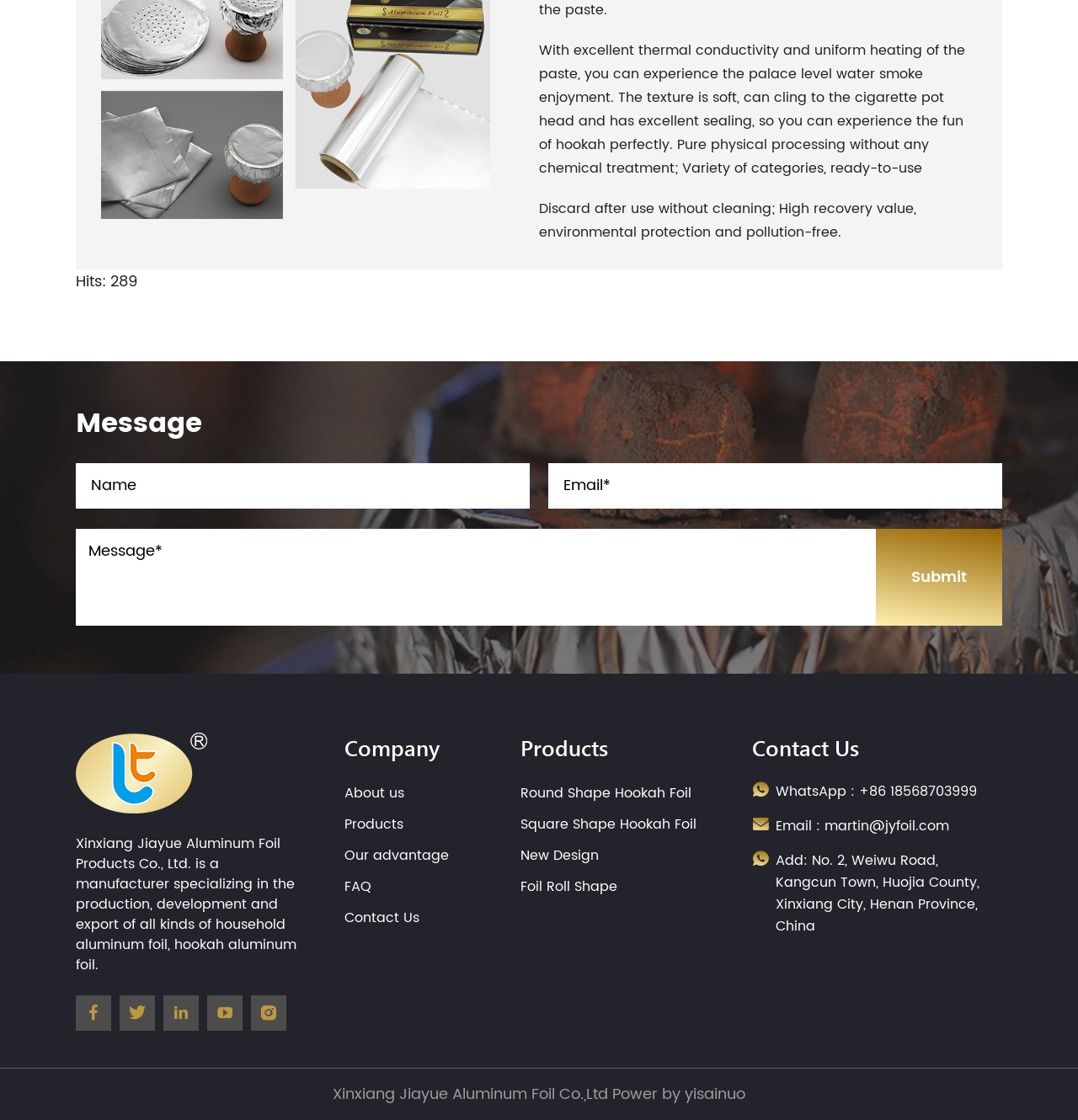How can I contact the company?
Respond to the question with a single word or phrase according to the image.

WhatsApp or Email